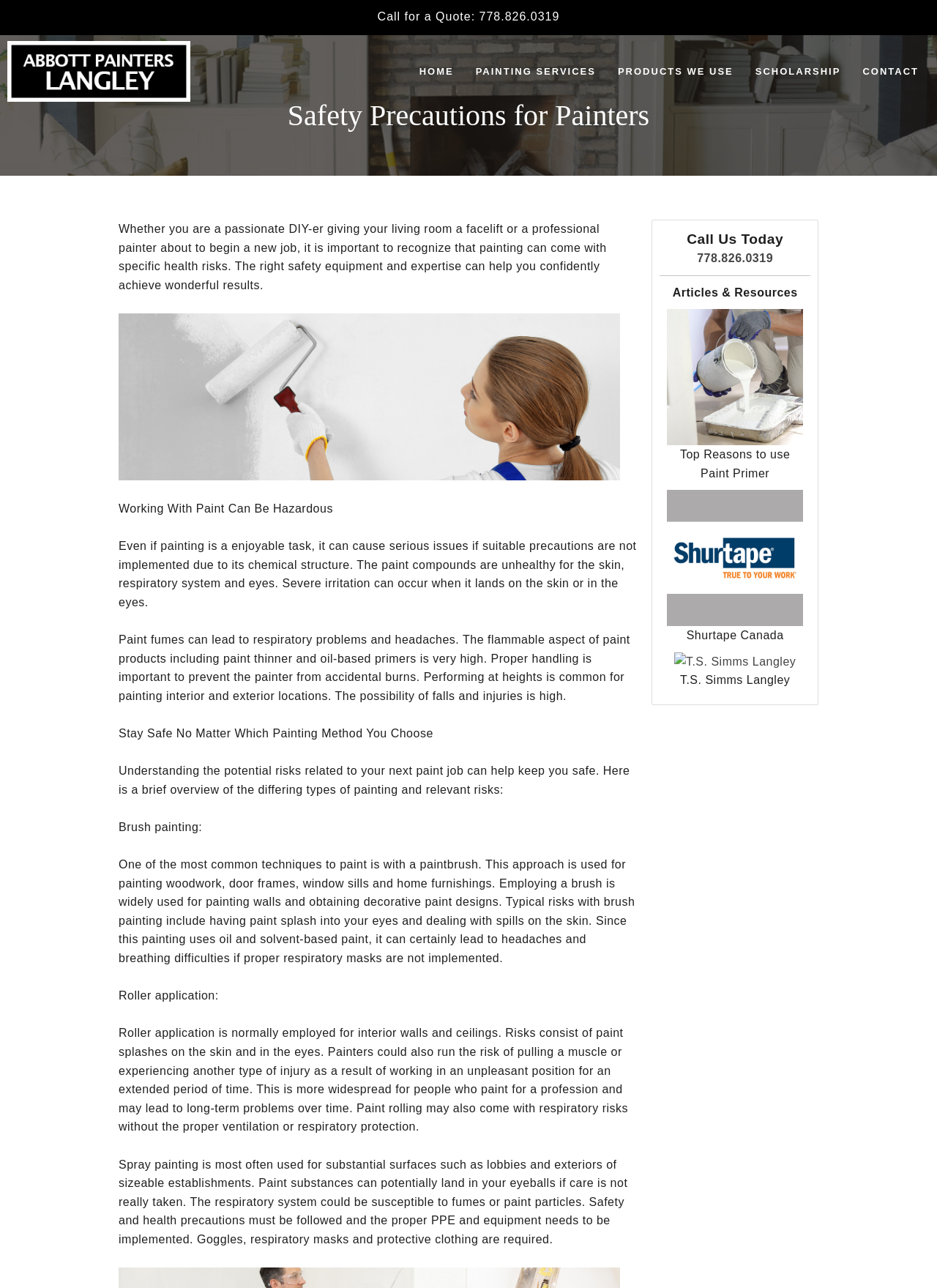Construct a comprehensive caption that outlines the webpage's structure and content.

This webpage is about painting risks and safety gear, specifically for painters in Langley, BC. At the top, there is a header section with a logo and navigation links to different pages, including "HOME", "PAINTING SERVICES", "PRODUCTS WE USE", "SCHOLARSHIP", and "CONTACT". Below the header, there is a large image that spans the entire width of the page.

The main content of the page is divided into sections. The first section has a heading "Safety Precautions for Painters" and a brief introduction to the importance of recognizing painting risks. There is also an image in this section.

The next section discusses the hazards of working with paint, including skin and eye irritation, respiratory problems, and fire risks. This section is divided into several subheadings, each discussing a specific aspect of painting risks.

Following this, there are sections that provide an overview of different painting methods, including brush painting, roller application, and spray painting. Each section describes the typical risks associated with each method, such as paint splashes, respiratory problems, and muscle injuries.

At the bottom of the page, there is a call-to-action section with a phone number and a link to contact the company. There is also a section with links to articles and resources, including "Top Reasons to use Paint Primer", "Shurtape Canada", and "T.S. Simms Langley". Each of these links has a corresponding image.